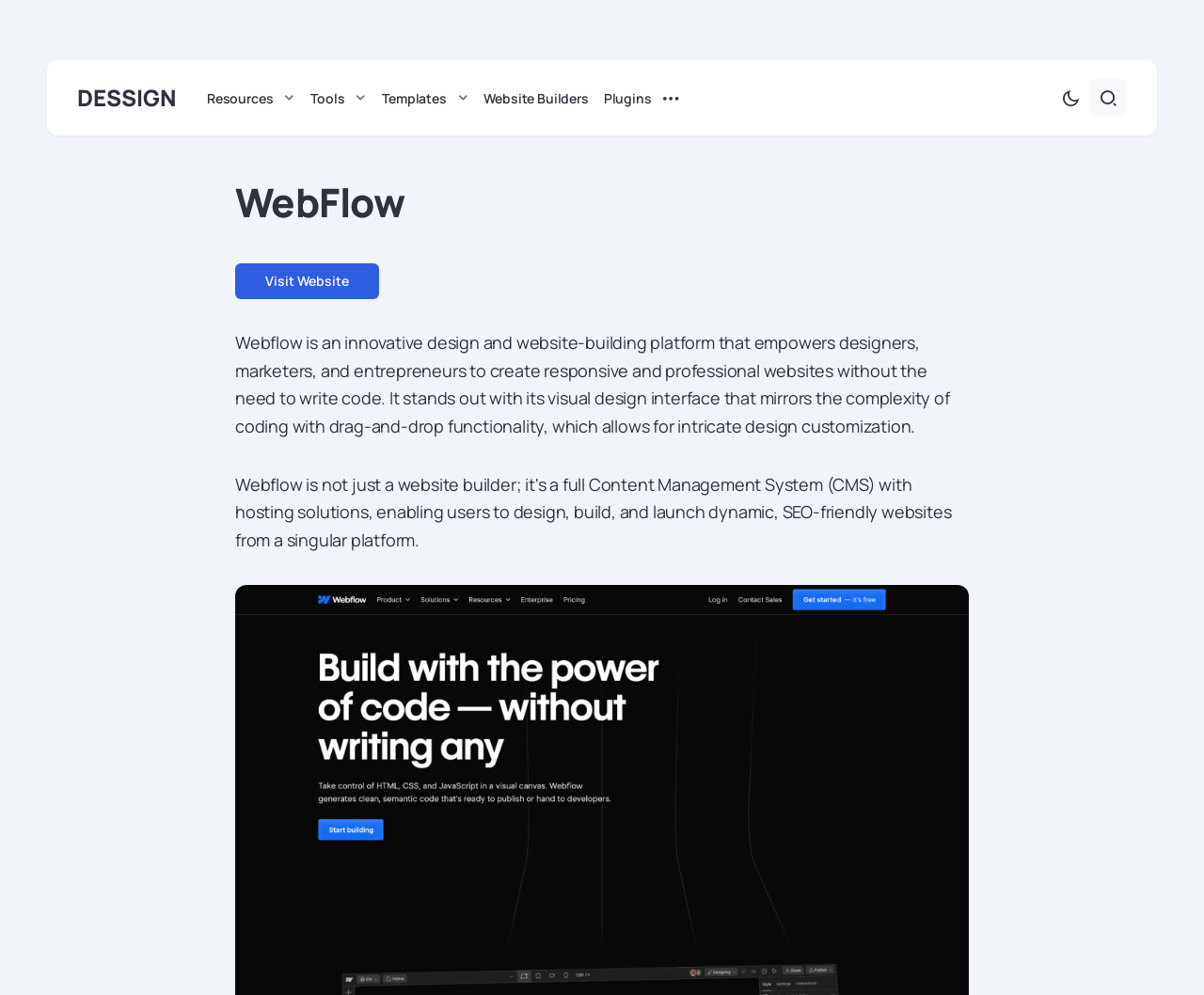What is the position of the 'Visit Website' button?
Using the information presented in the image, please offer a detailed response to the question.

By comparing the y1 and y2 coordinates of the elements, I determined that the 'Visit Website' button is located below the heading 'WebFlow'.